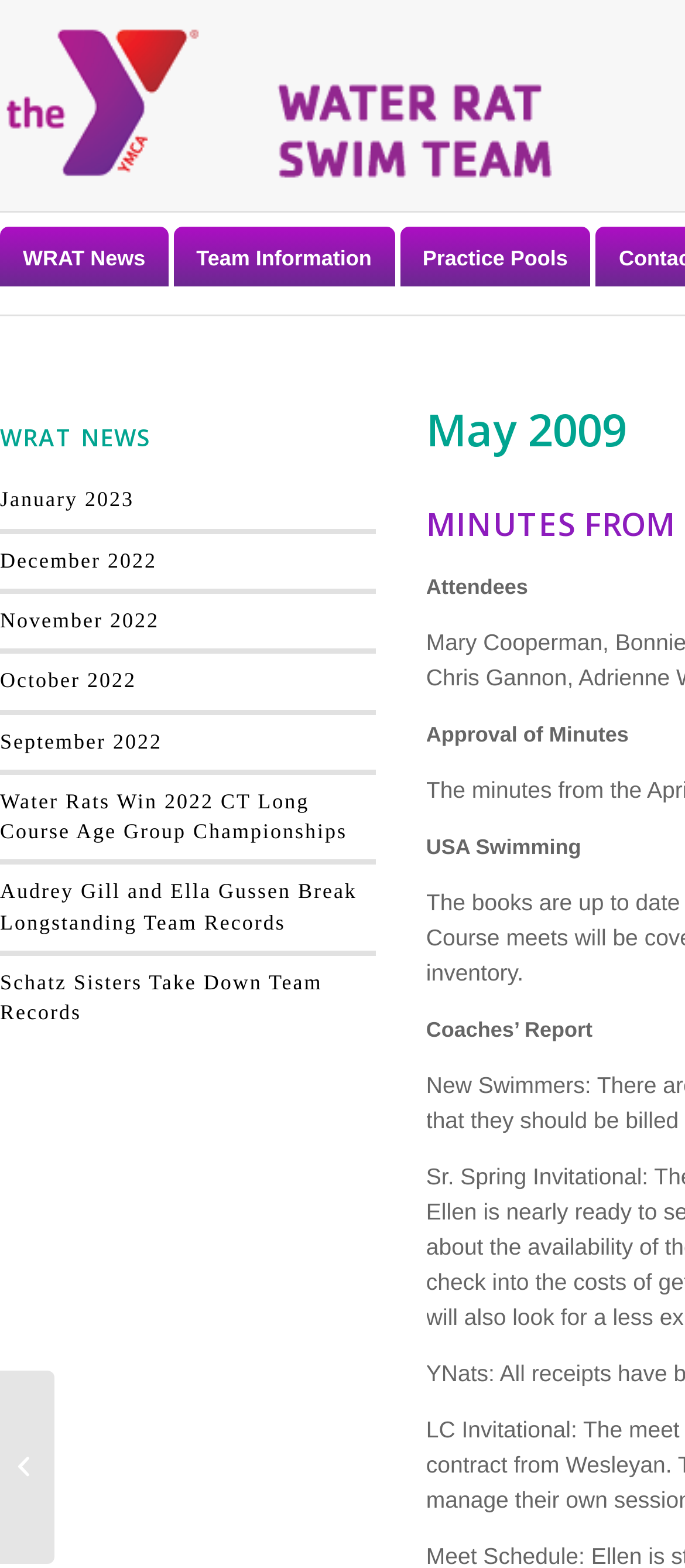Explain the webpage's design and content in an elaborate manner.

The webpage is about the Water Rat Swim Team, specifically focusing on May 2009. At the top, there are three main links: "WRAT News", "Team Information", and "Practice Pools". Below these links, there is a section with four static text elements: "Attendees", "Approval of Minutes", "USA Swimming", and "Coaches’ Report". 

On the left side, there is a column of links, starting from "January 2023" and going down to "September 2022", followed by three news article links with titles "Water Rats Win 2022 CT Long Course Age Group Championships", "Audrey Gill and Ella Gussen Break Longstanding Team Records", and "Schatz Sisters Take Down Team Records". 

At the very bottom, there is a link to "Recognition Night 2009 Slideshow". Next to it, there is a layout table that takes up most of the bottom section of the page.